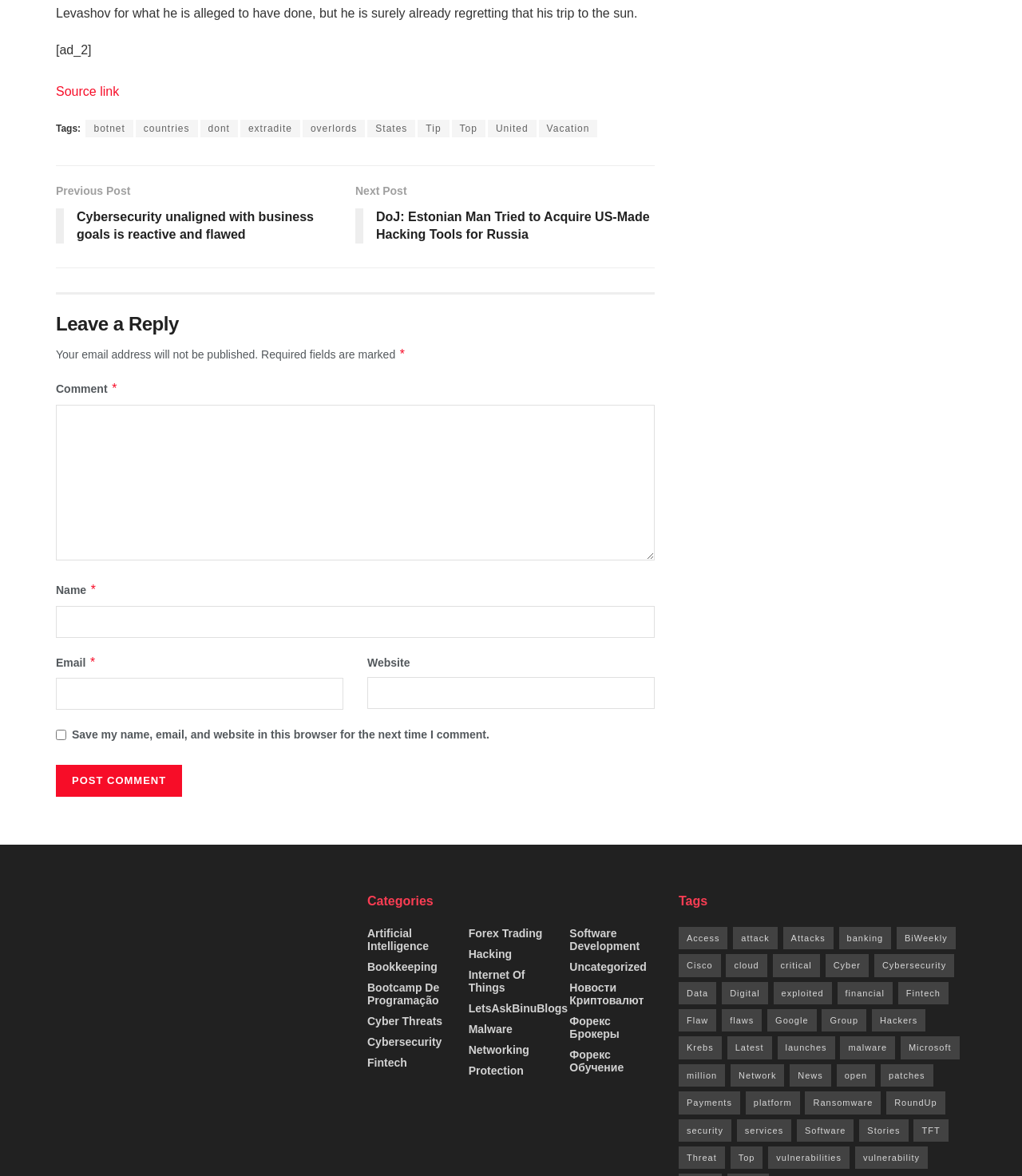Given the description "Bootcamp de programação", provide the bounding box coordinates of the corresponding UI element.

[0.359, 0.832, 0.443, 0.853]